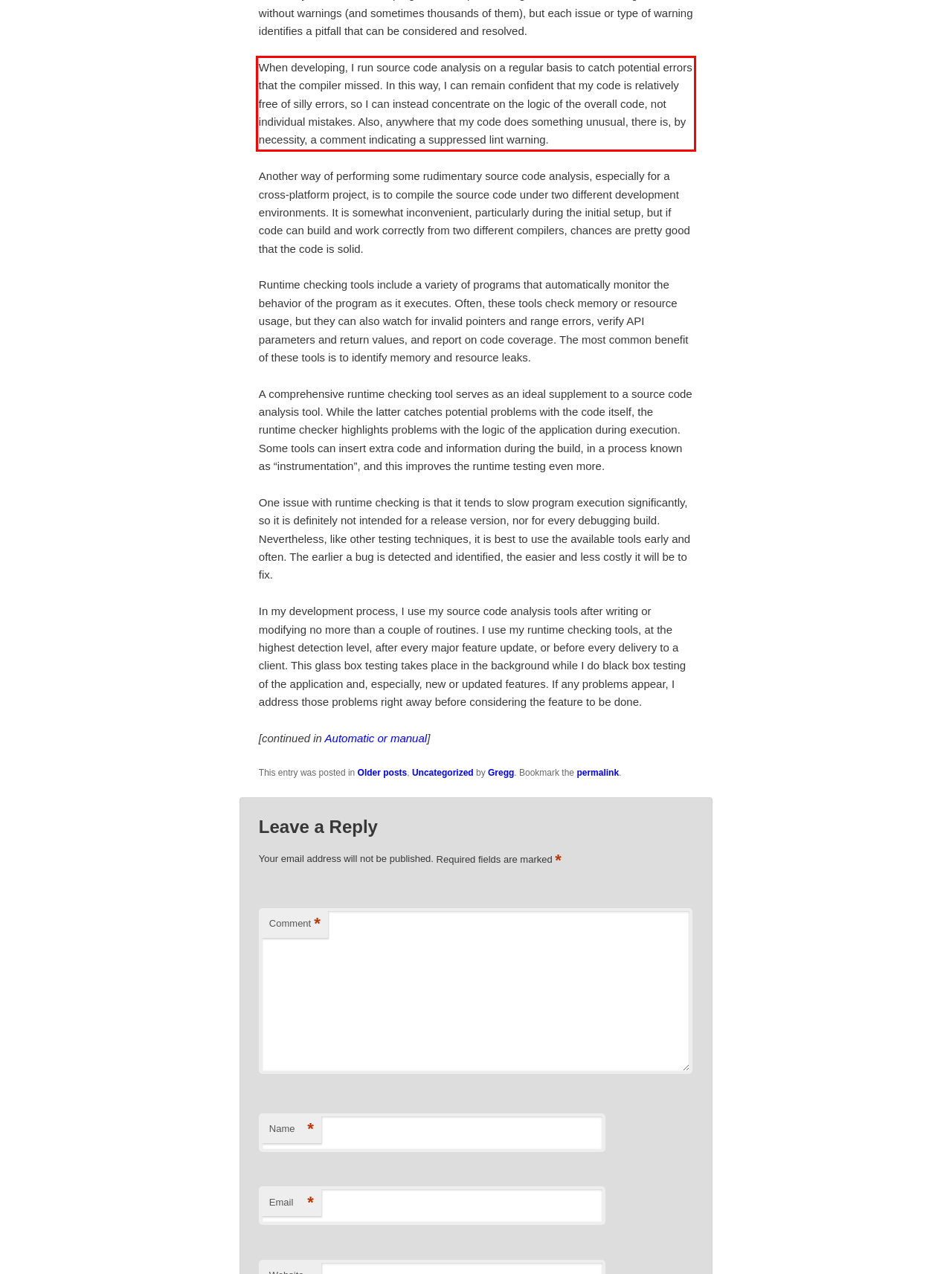Locate the red bounding box in the provided webpage screenshot and use OCR to determine the text content inside it.

When developing, I run source code analysis on a regular basis to catch potential errors that the compiler missed. In this way, I can remain confident that my code is relatively free of silly errors, so I can instead concentrate on the logic of the overall code, not individual mistakes. Also, anywhere that my code does something unusual, there is, by necessity, a comment indicating a suppressed lint warning.